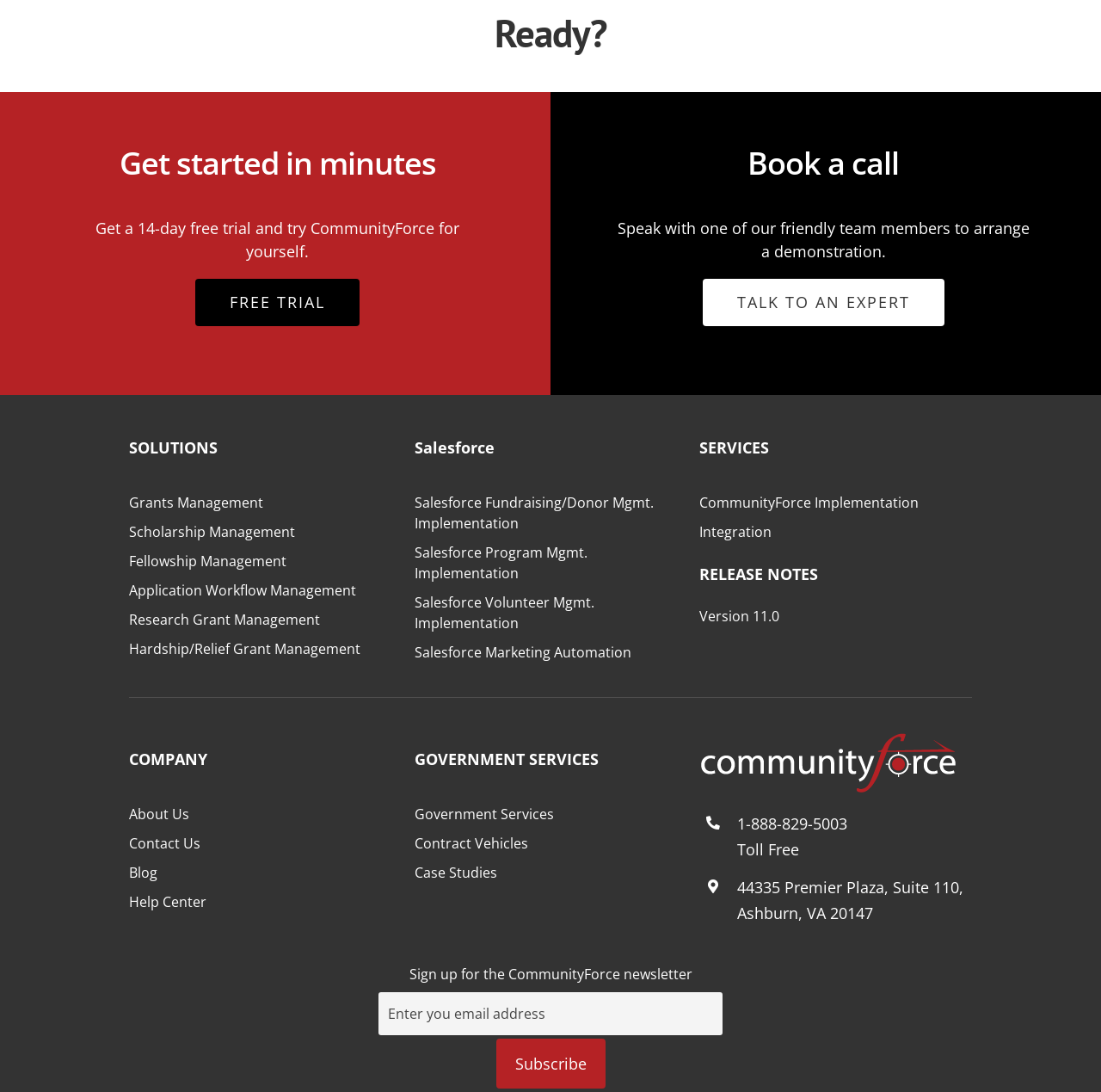Based on the element description "Salesforce Marketing Automation", predict the bounding box coordinates of the UI element.

[0.376, 0.588, 0.624, 0.607]